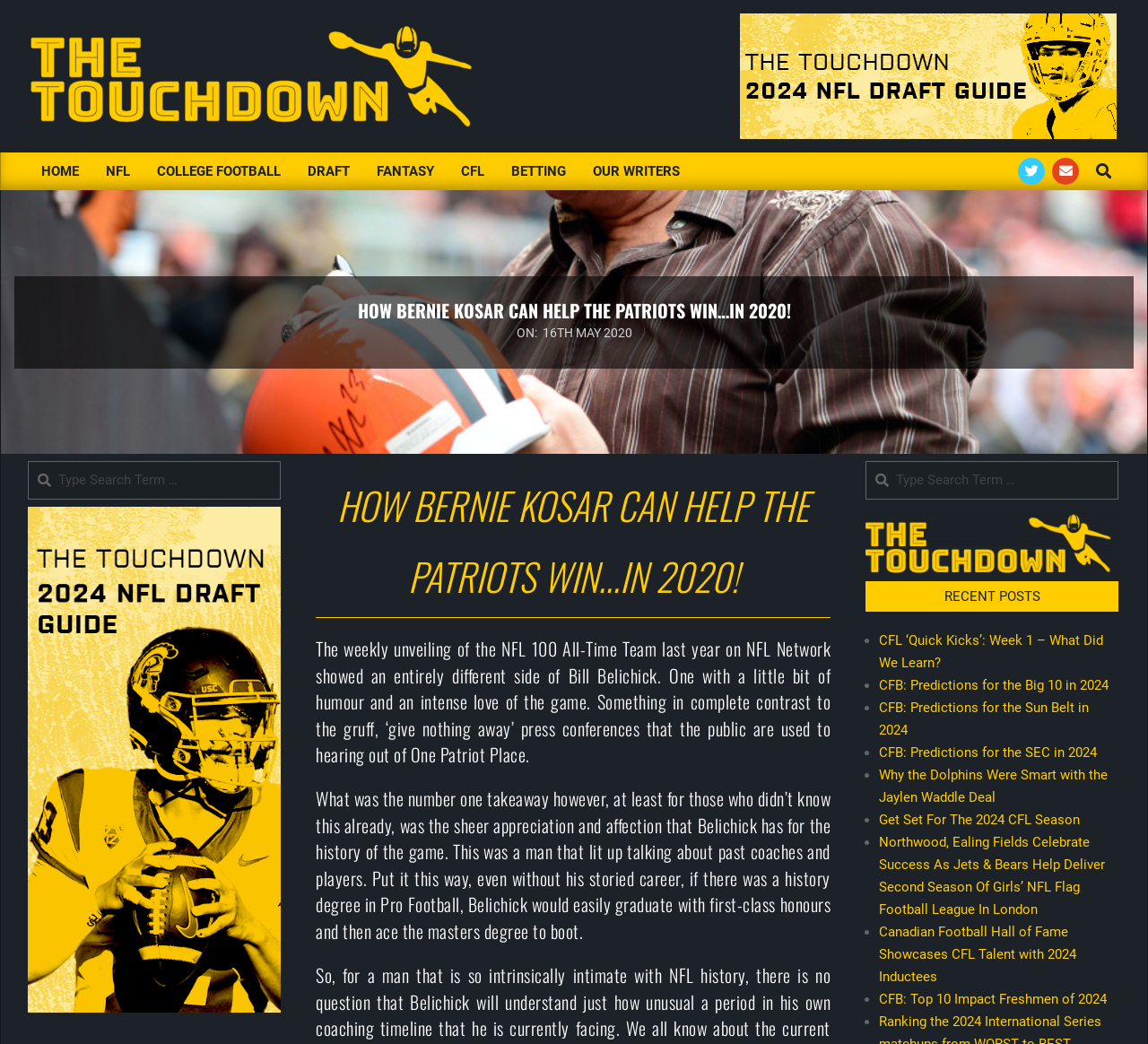Using a single word or phrase, answer the following question: 
What is the category of the link 'CFL ‘Quick Kicks’: Week 1 – What Did We Learn?'?

Recent Posts